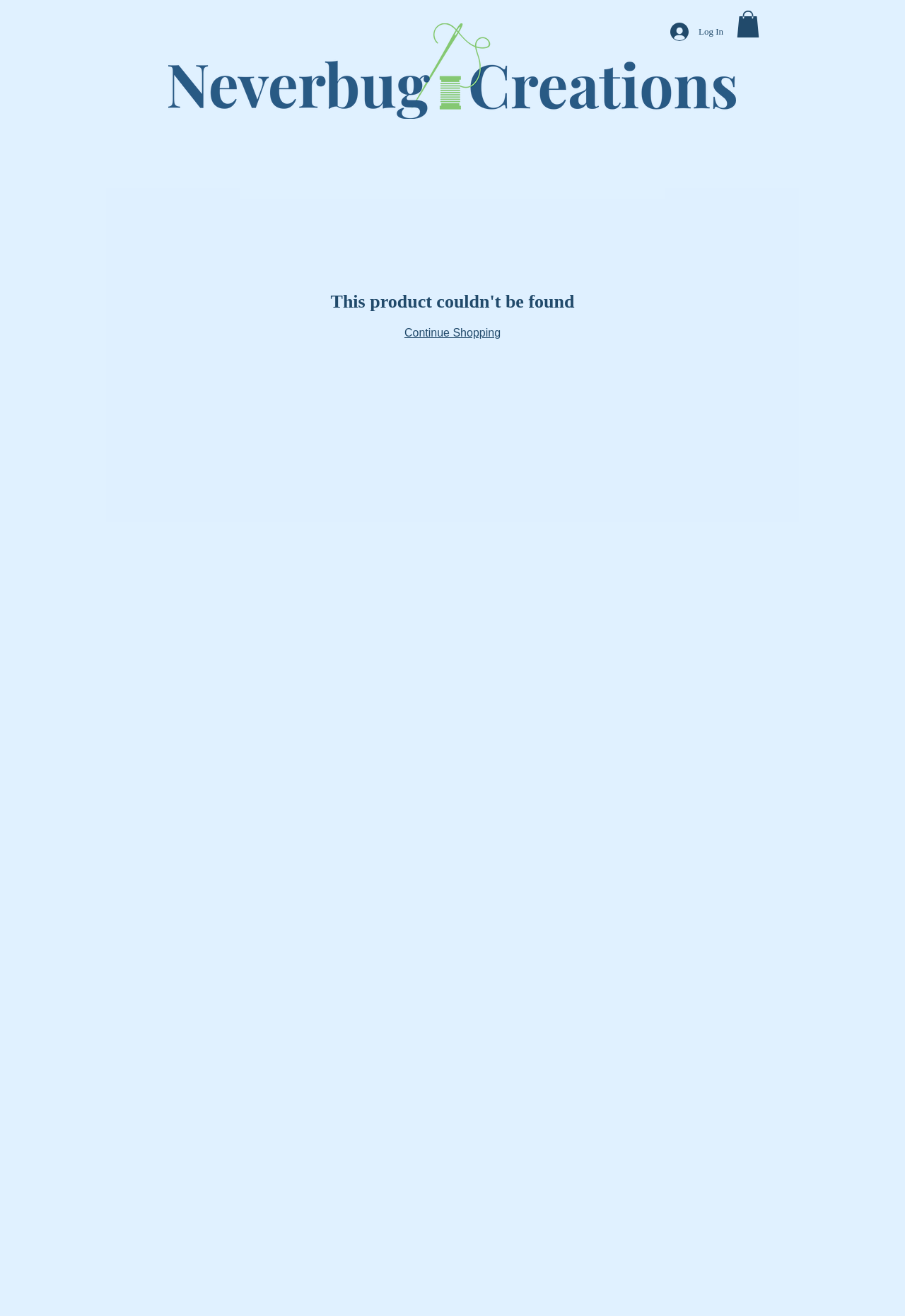Identify the bounding box coordinates of the region that should be clicked to execute the following instruction: "View Contact page".

[0.386, 0.114, 0.489, 0.133]